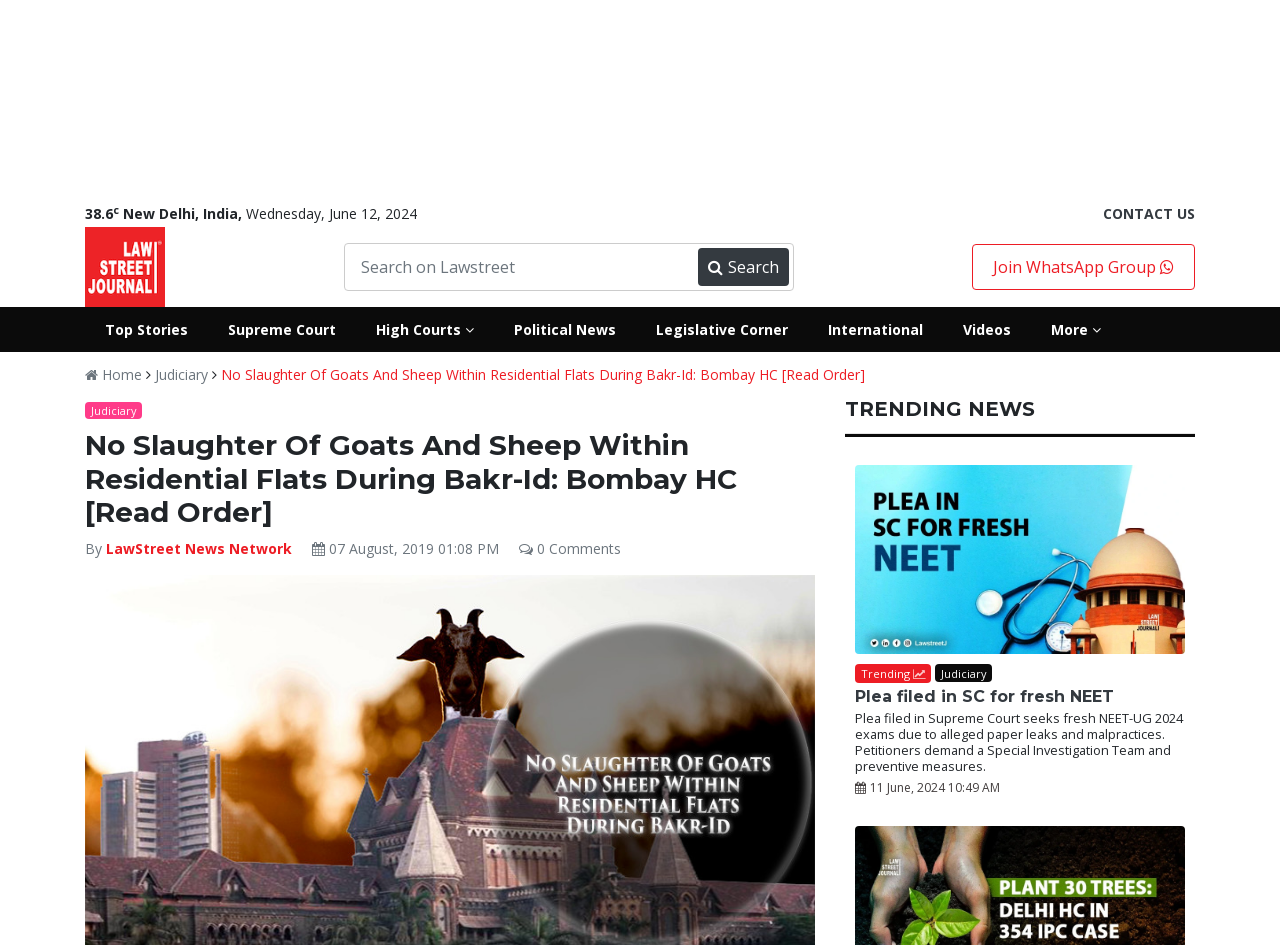What is the name of the news network that published the article?
Please give a detailed and elaborate answer to the question based on the image.

I found the name of the news network by looking at the text 'By LawStreet News Network' which is located below the title of the news article.